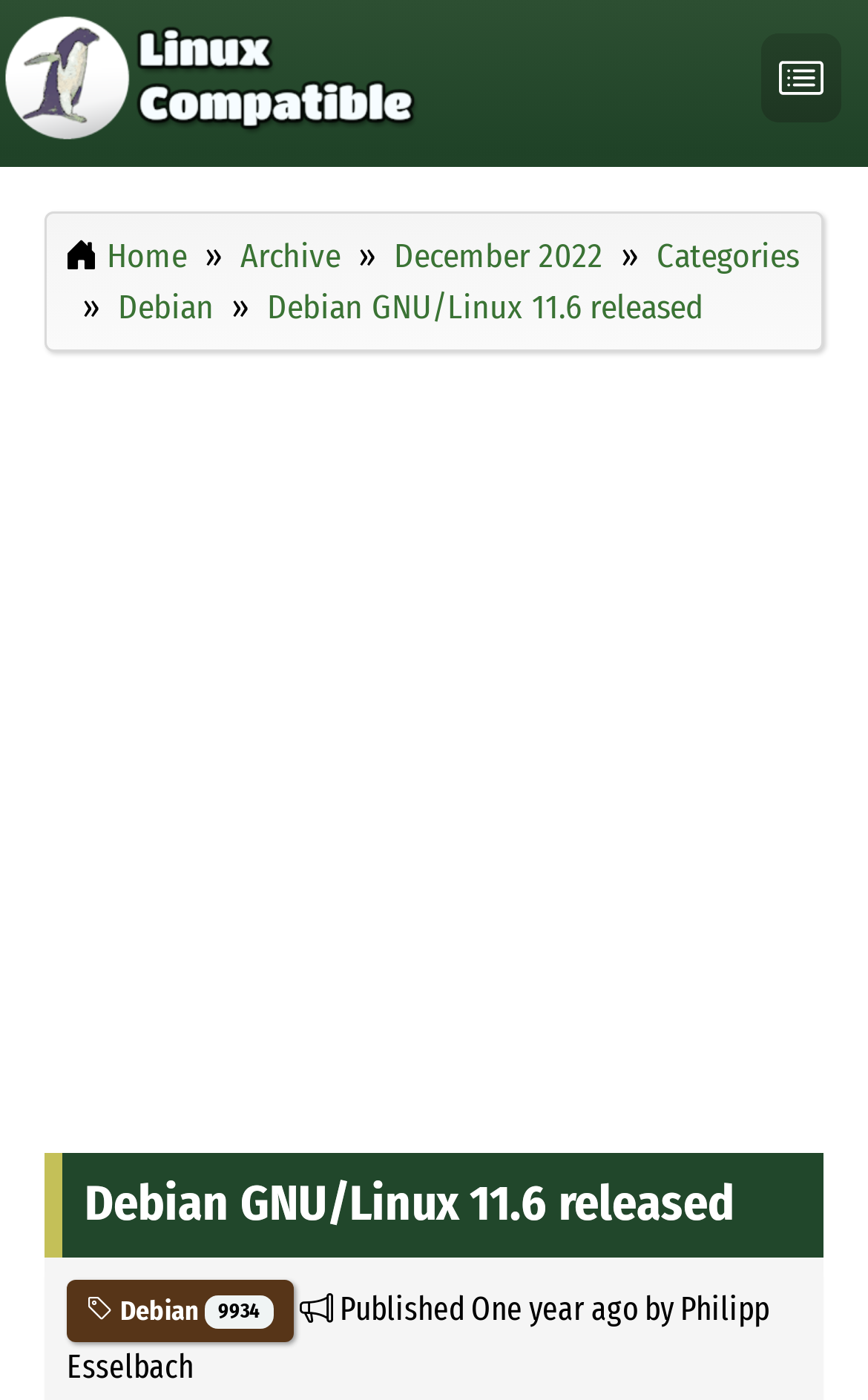What is the name of the author of the latest article? Refer to the image and provide a one-word or short phrase answer.

Philipp Esselbach